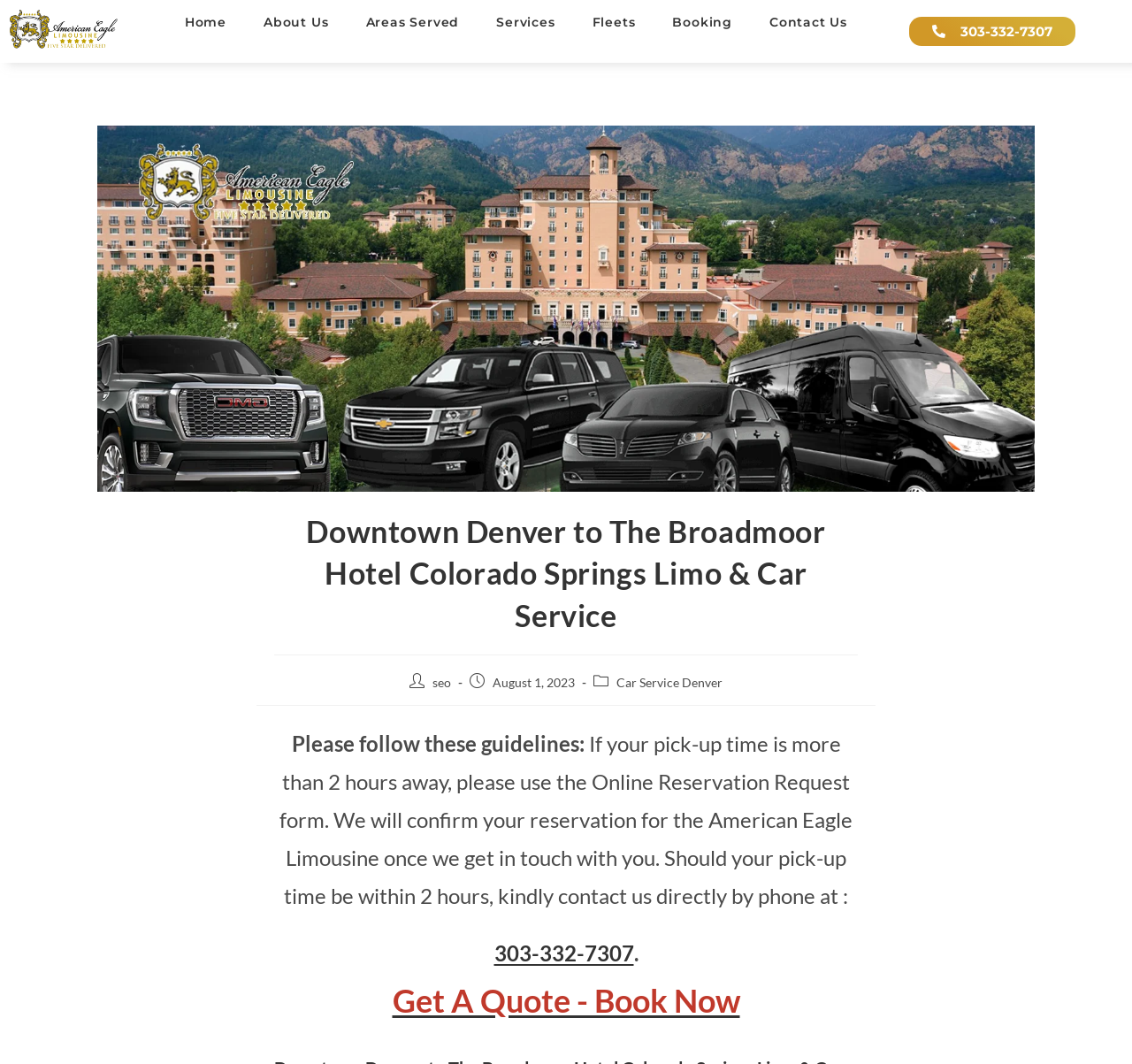Can you pinpoint the bounding box coordinates for the clickable element required for this instruction: "Get a quote or book now"? The coordinates should be four float numbers between 0 and 1, i.e., [left, top, right, bottom].

[0.346, 0.922, 0.654, 0.958]